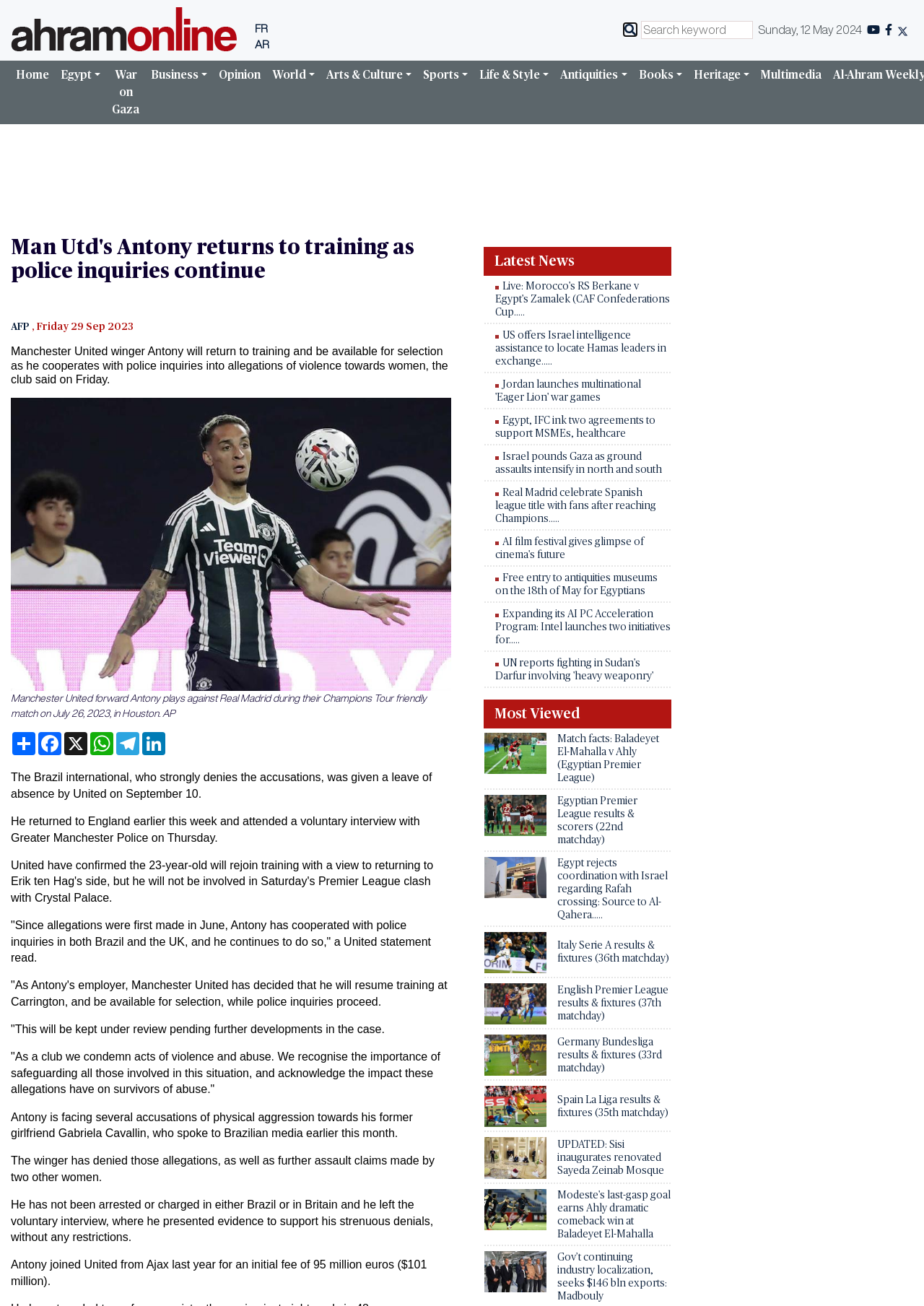Look at the image and give a detailed response to the following question: What is the date mentioned in the article?

The article mentions that Manchester United winger Antony will return to training and be available for selection as he cooperates with police inquiries into allegations of violence towards women, and the article was published on Friday, 29 Sep 2023.